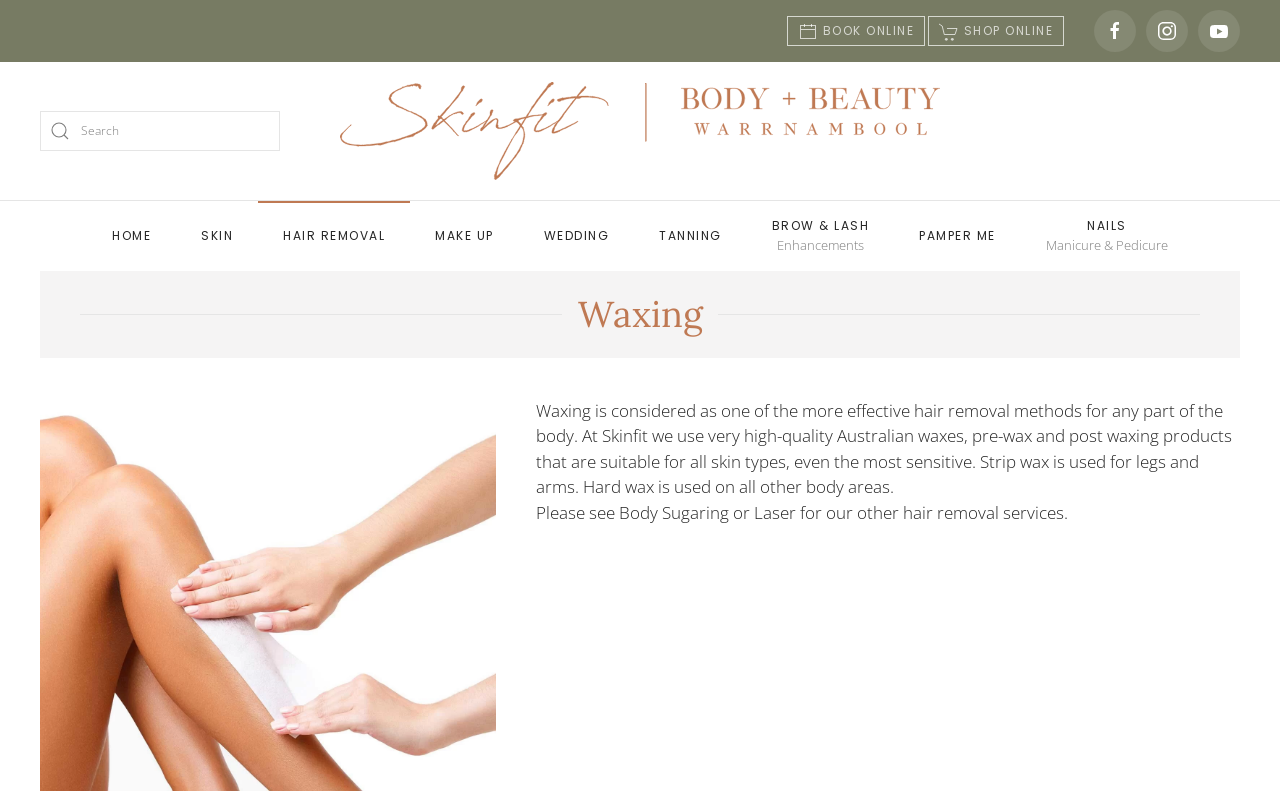Please specify the bounding box coordinates in the format (top-left x, top-left y, bottom-right x, bottom-right y), with values ranging from 0 to 1. Identify the bounding box for the UI component described as follows: aria-label="Search" name="searchword" placeholder="Search"

[0.031, 0.14, 0.219, 0.191]